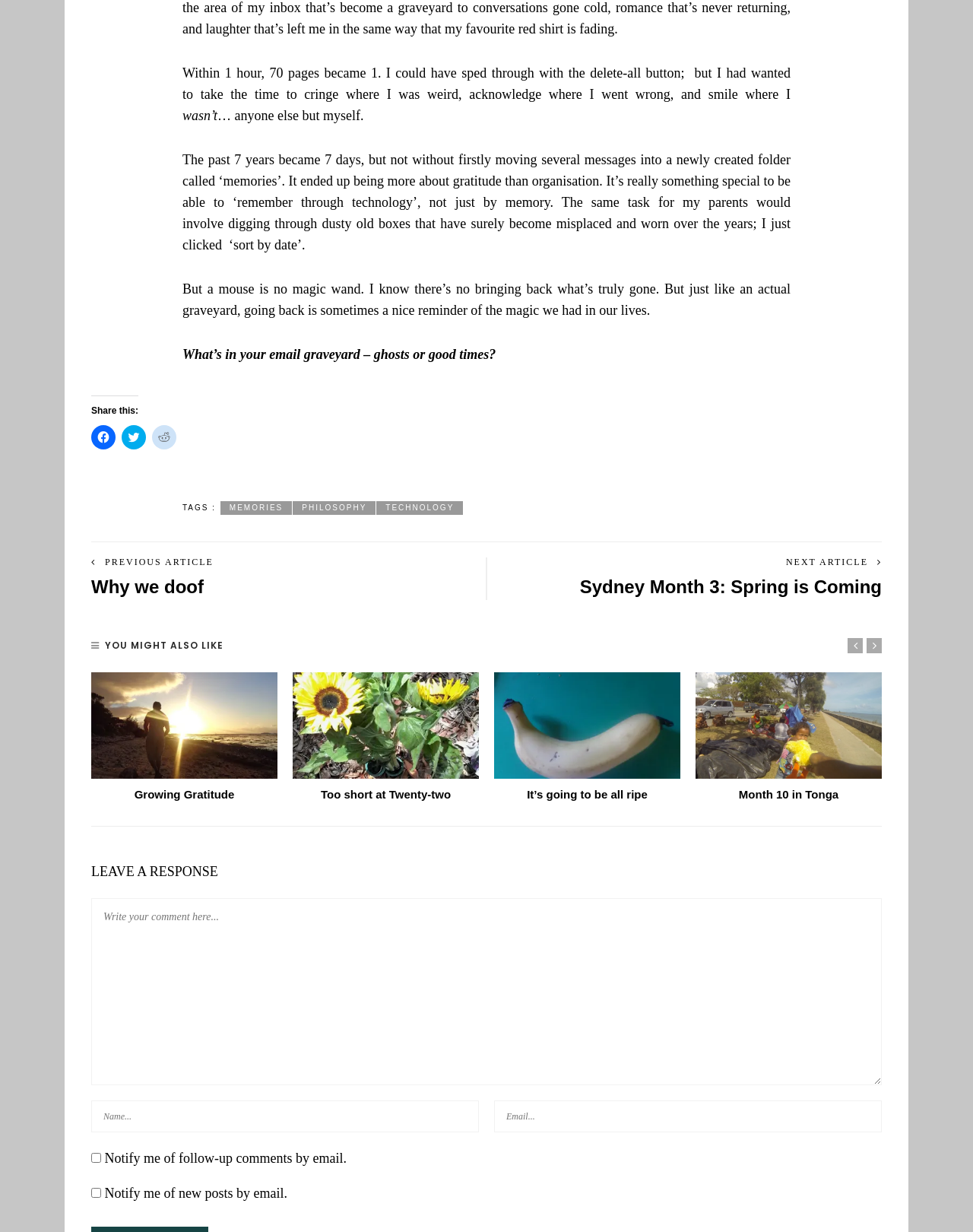Extract the bounding box of the UI element described as: "Solutions".

None